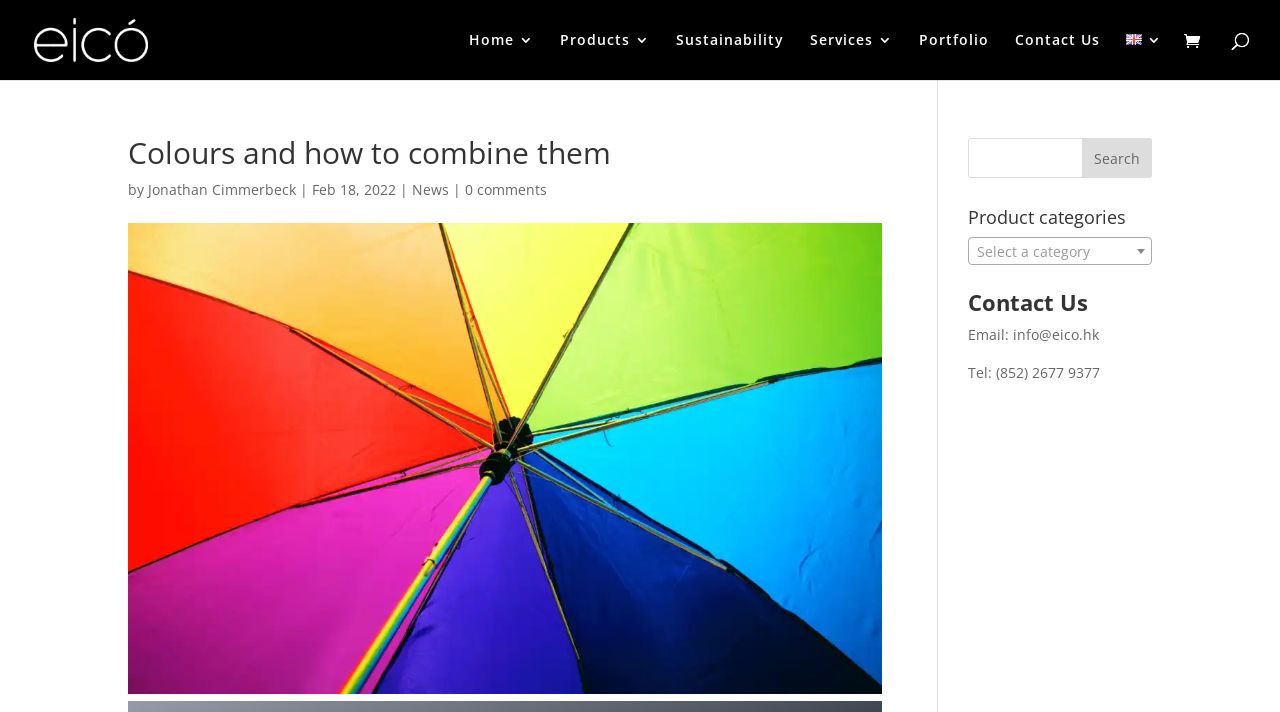Find the bounding box coordinates for the element that must be clicked to complete the instruction: "Select a category". The coordinates should be four float numbers between 0 and 1, indicated as [left, top, right, bottom].

[0.756, 0.333, 0.9, 0.373]